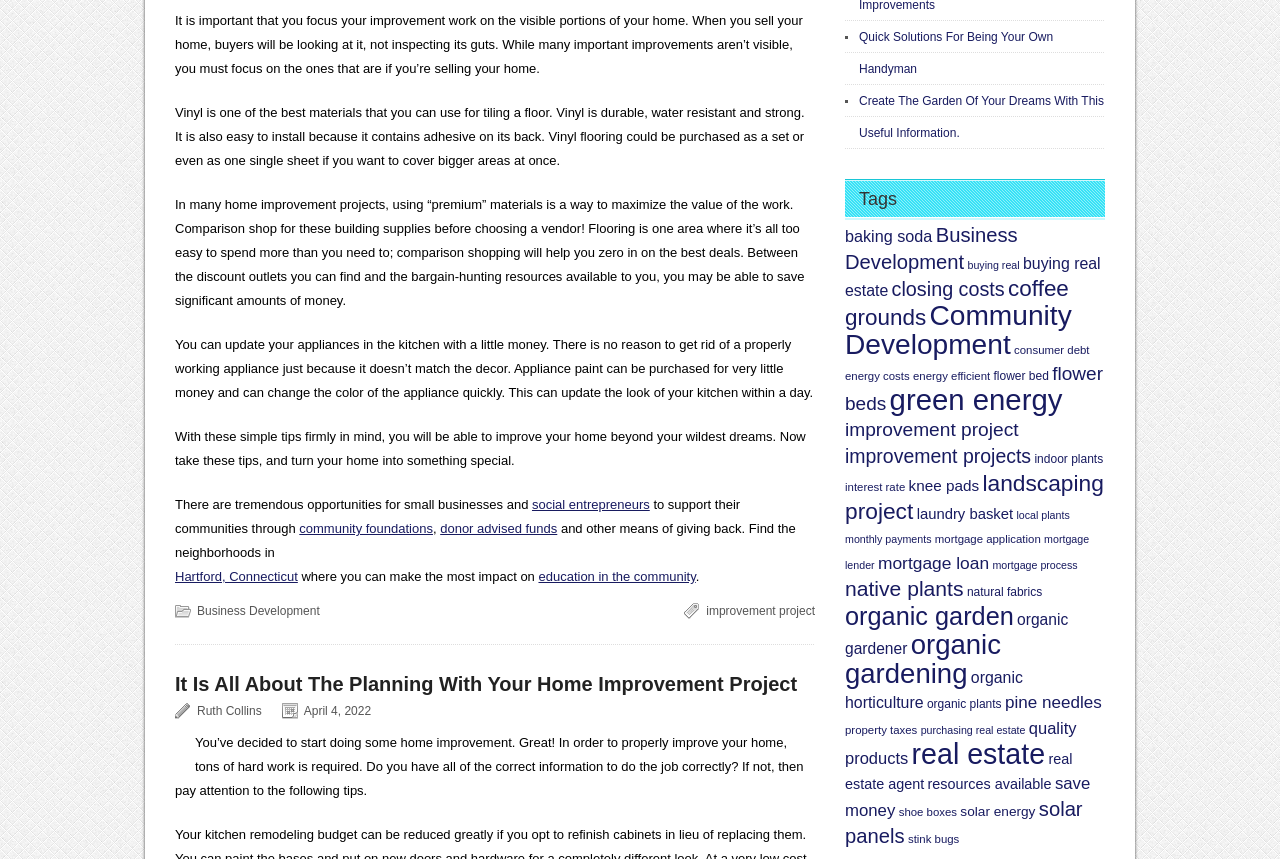Determine the bounding box of the UI element mentioned here: "indoor plants". The coordinates must be in the format [left, top, right, bottom] with values ranging from 0 to 1.

[0.808, 0.526, 0.862, 0.542]